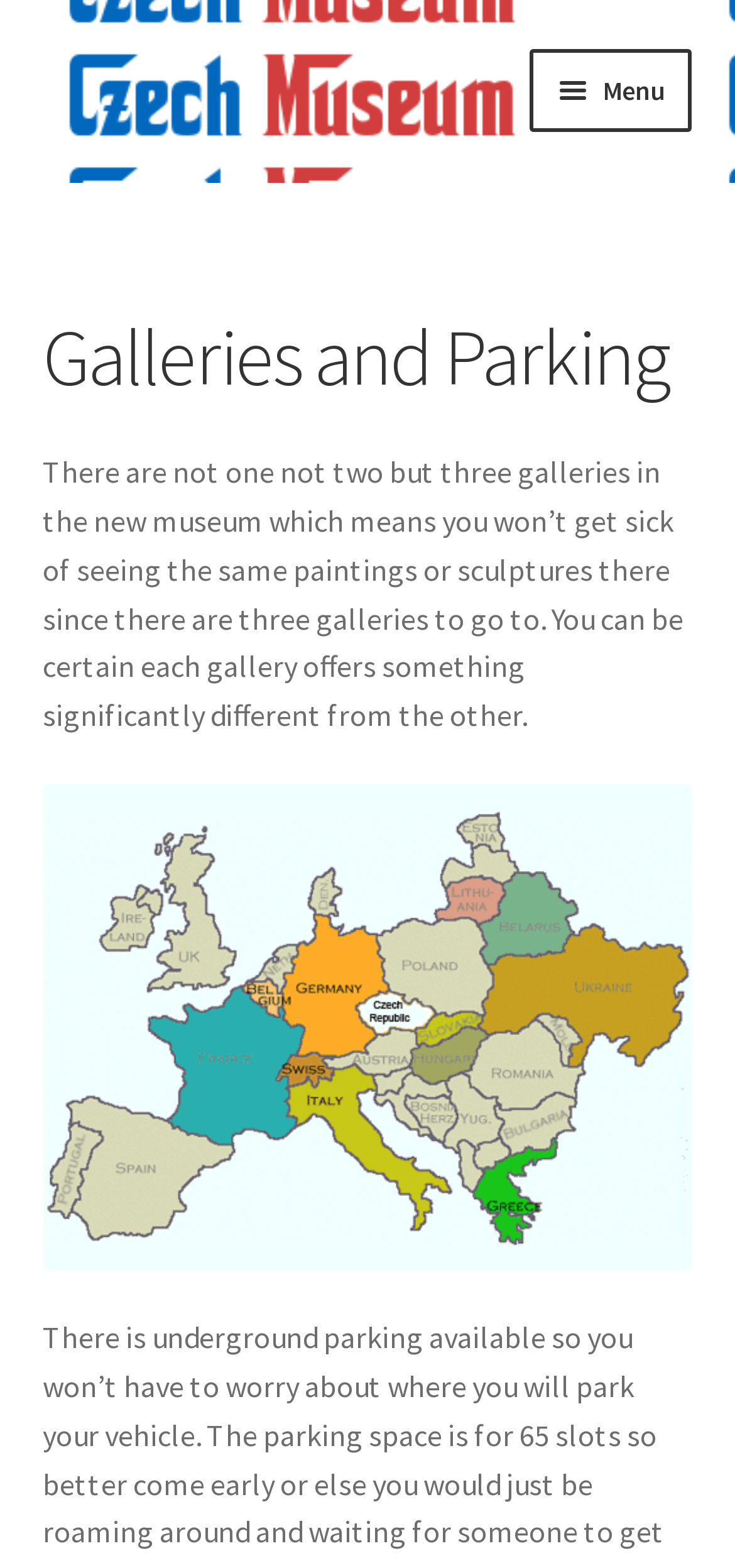What is the purpose of having multiple galleries?
Please provide a single word or phrase based on the screenshot.

To avoid seeing same paintings or sculptures